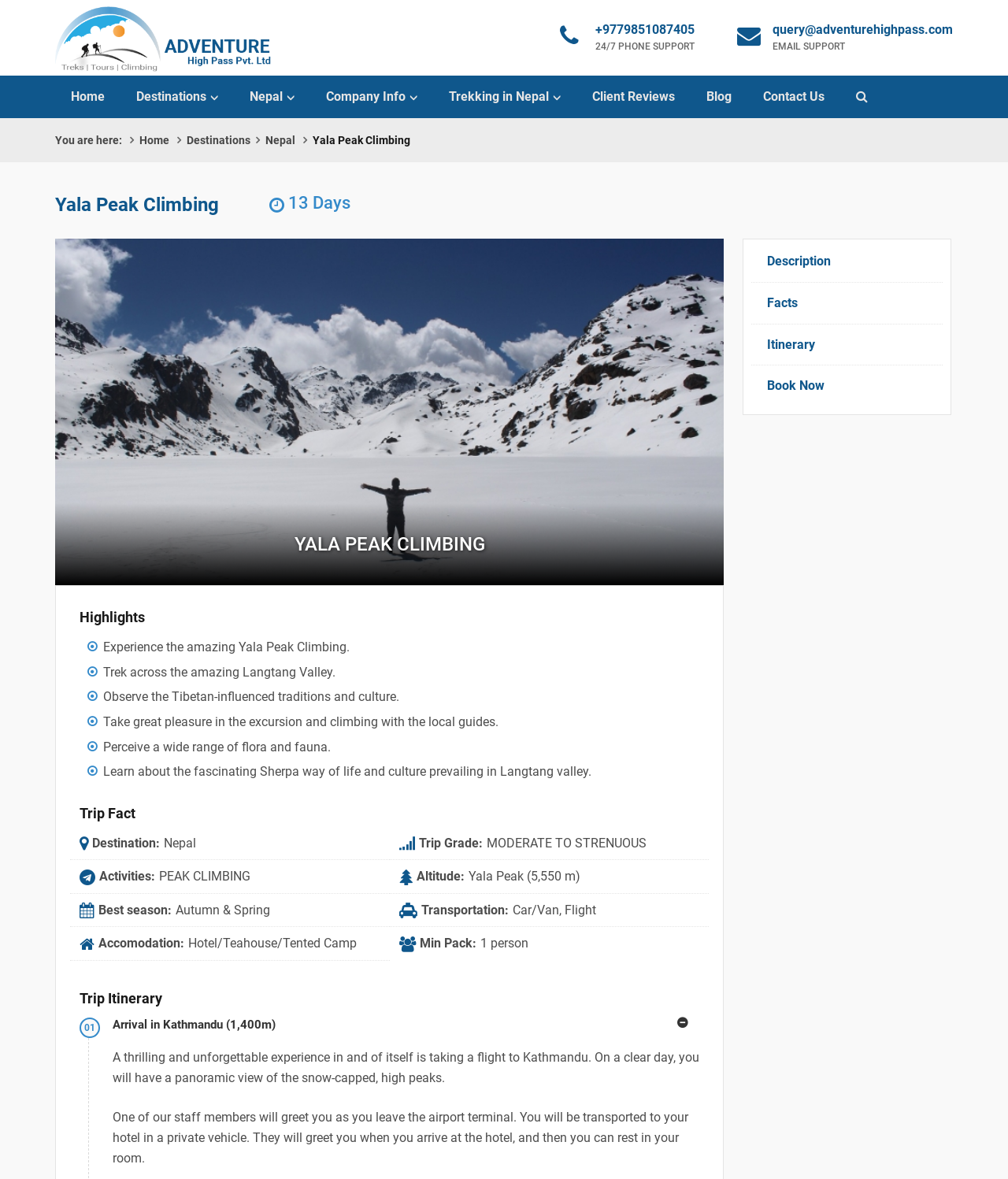Utilize the details in the image to give a detailed response to the question: What is the best season for the Yala Peak Climbing trip?

I found the best season by looking at the 'Trip Fact' section, where it says 'Best season: Autumn & Spring'.